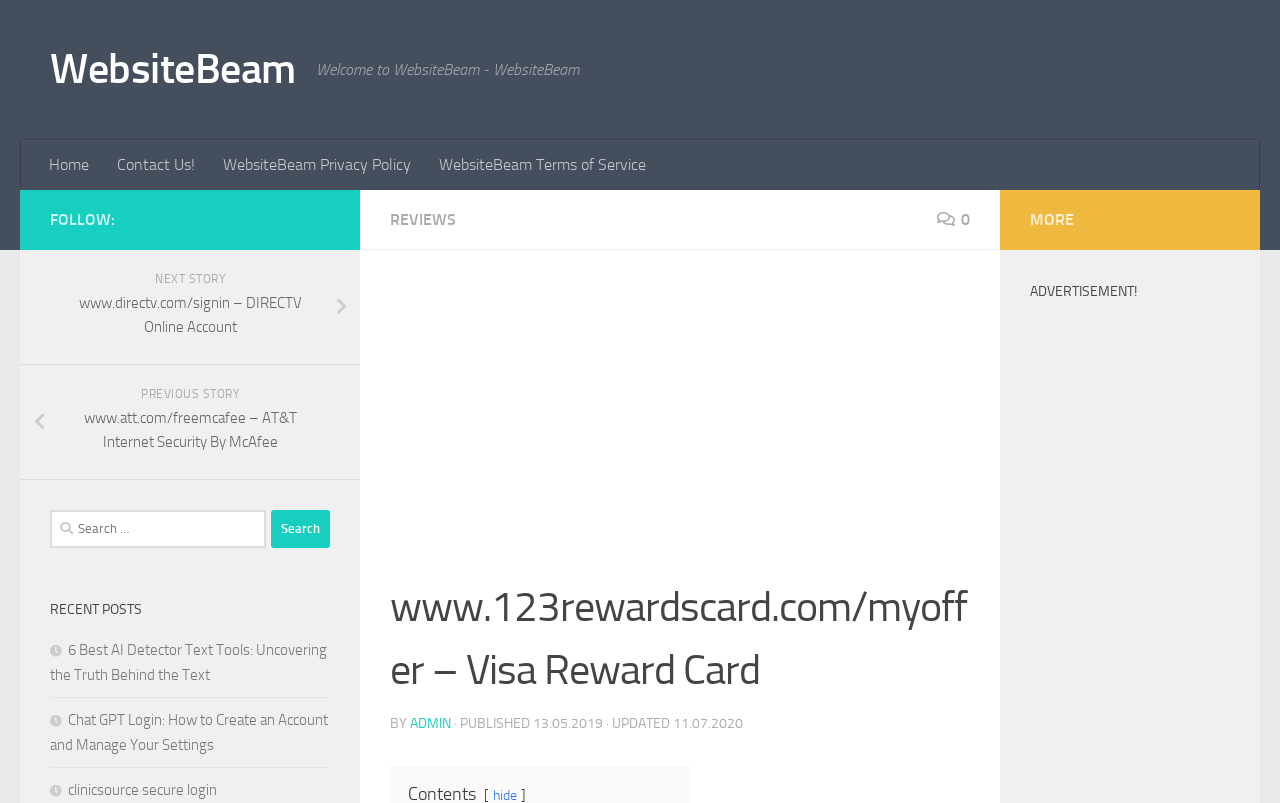Answer the following inquiry with a single word or phrase:
What is the text of the first link on the webpage?

Skip to content